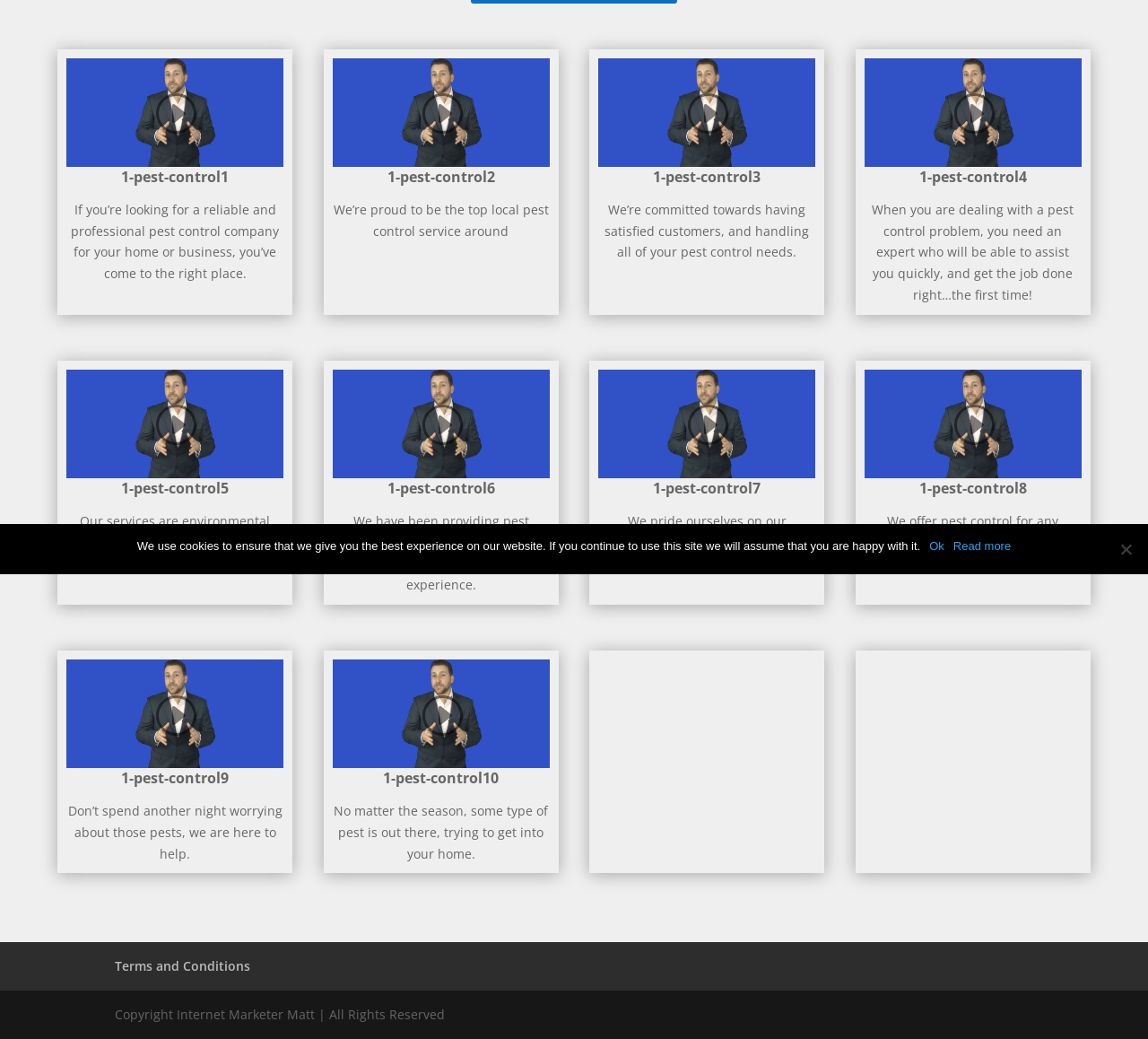Please determine the bounding box coordinates for the UI element described here. Use the format (top-left x, top-left y, bottom-right x, bottom-right y) with values bounded between 0 and 1: Read more

[0.83, 0.517, 0.881, 0.535]